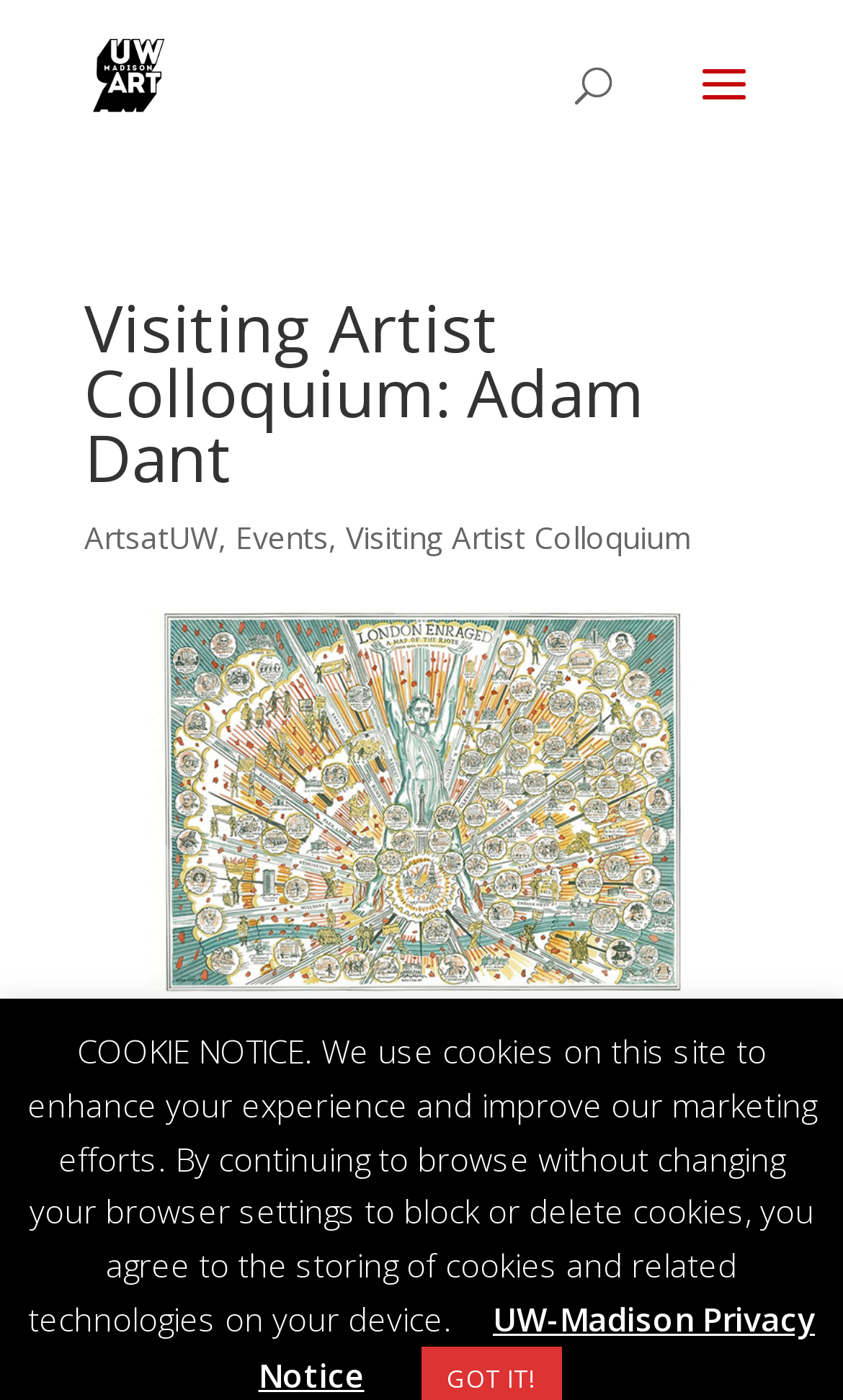Extract the bounding box for the UI element that matches this description: "alt="UW ART"".

[0.11, 0.044, 0.221, 0.074]